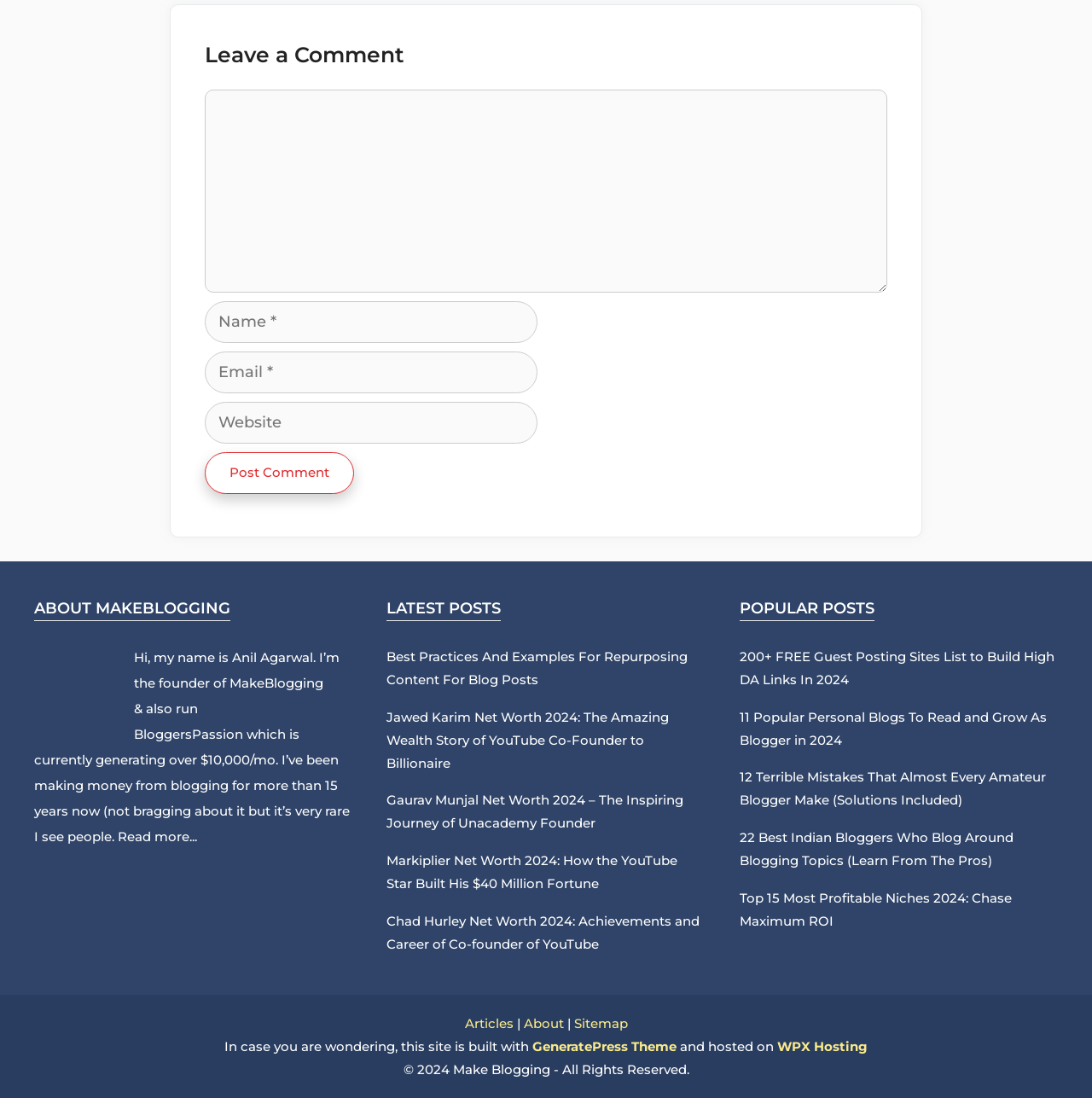How many links are there in the 'LATEST POSTS' section?
Refer to the screenshot and answer in one word or phrase.

5